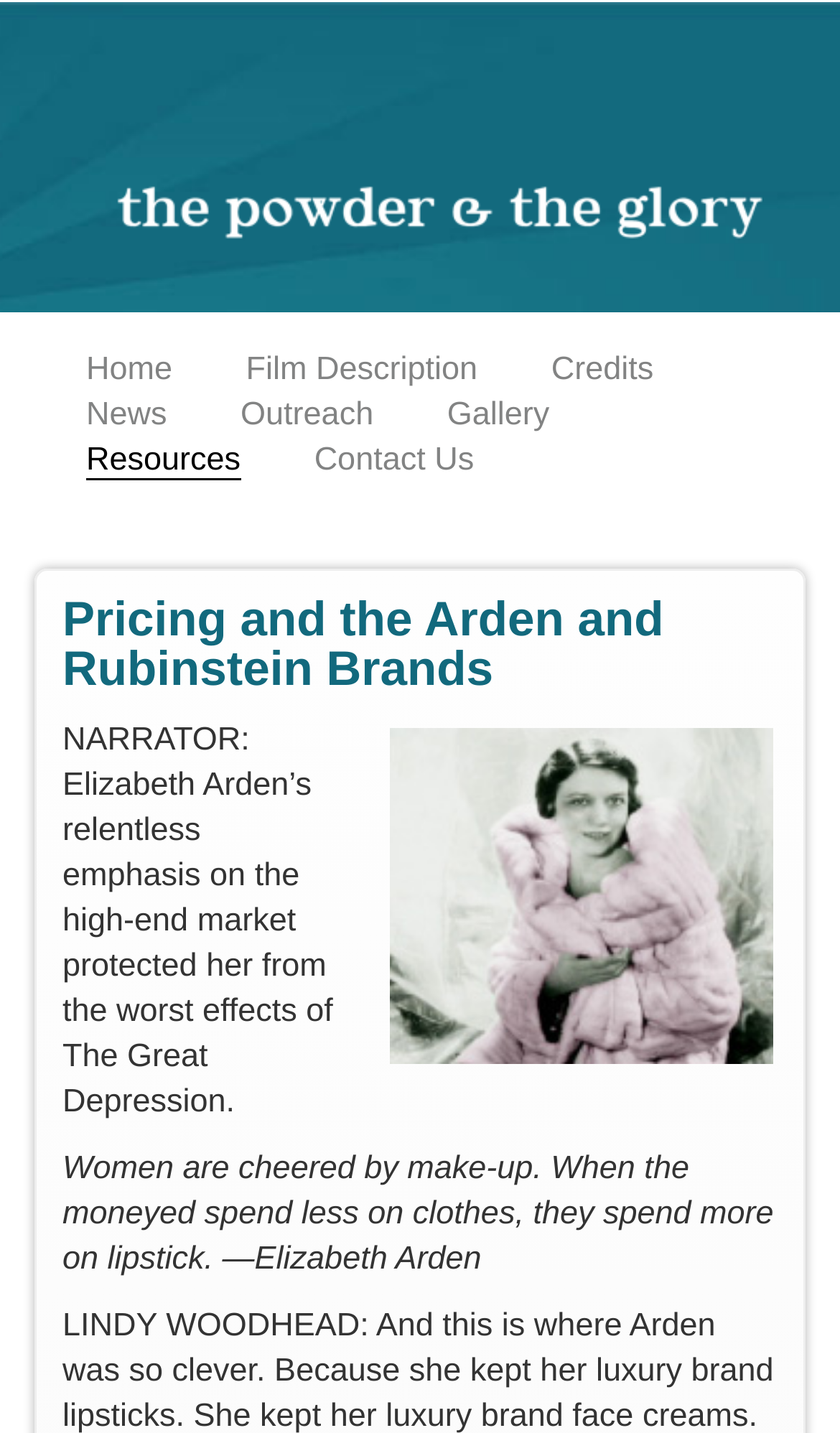Utilize the details in the image to give a detailed response to the question: What is the image on the webpage?

The image element on the webpage has a description of 'photo', suggesting that it is a photograph or an image of some kind.